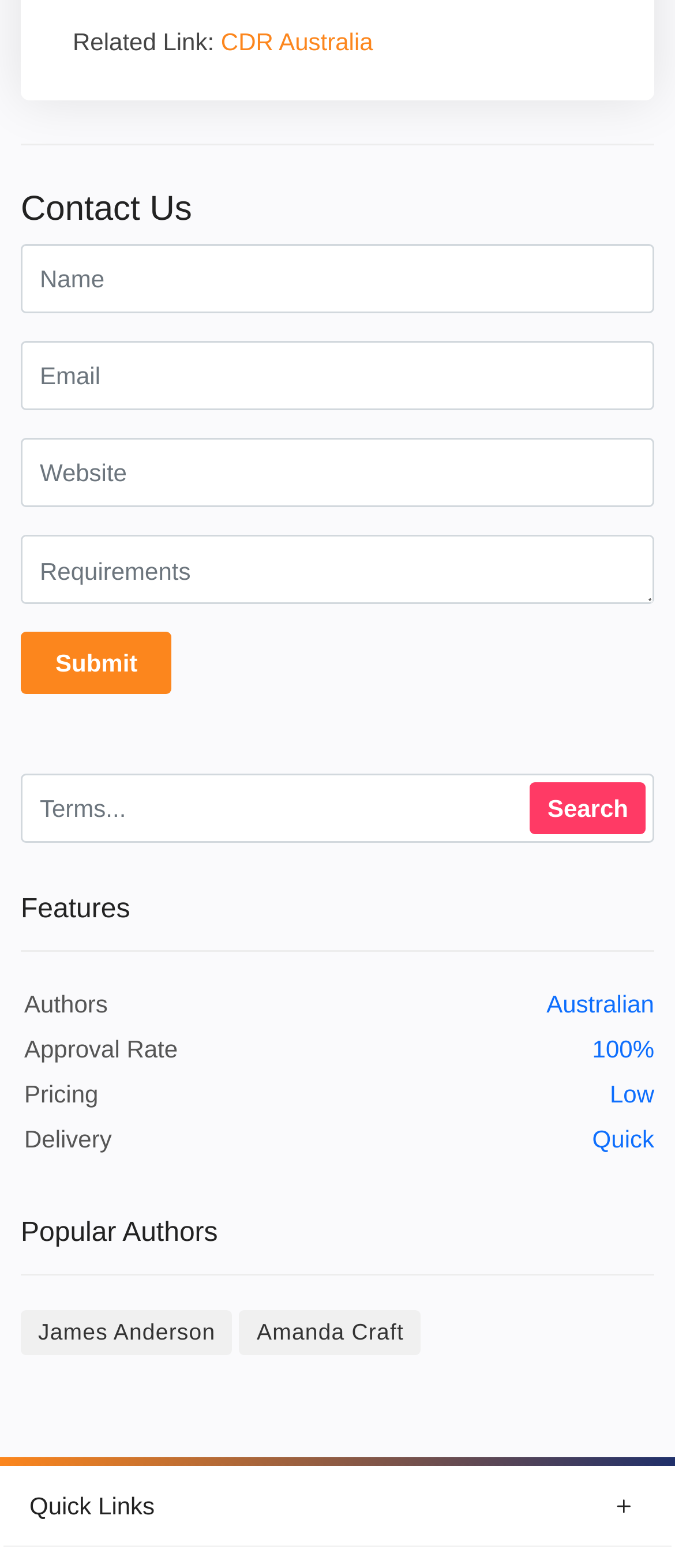Find the bounding box coordinates of the element to click in order to complete this instruction: "Read about the features". The bounding box coordinates must be four float numbers between 0 and 1, denoted as [left, top, right, bottom].

[0.031, 0.572, 0.969, 0.59]